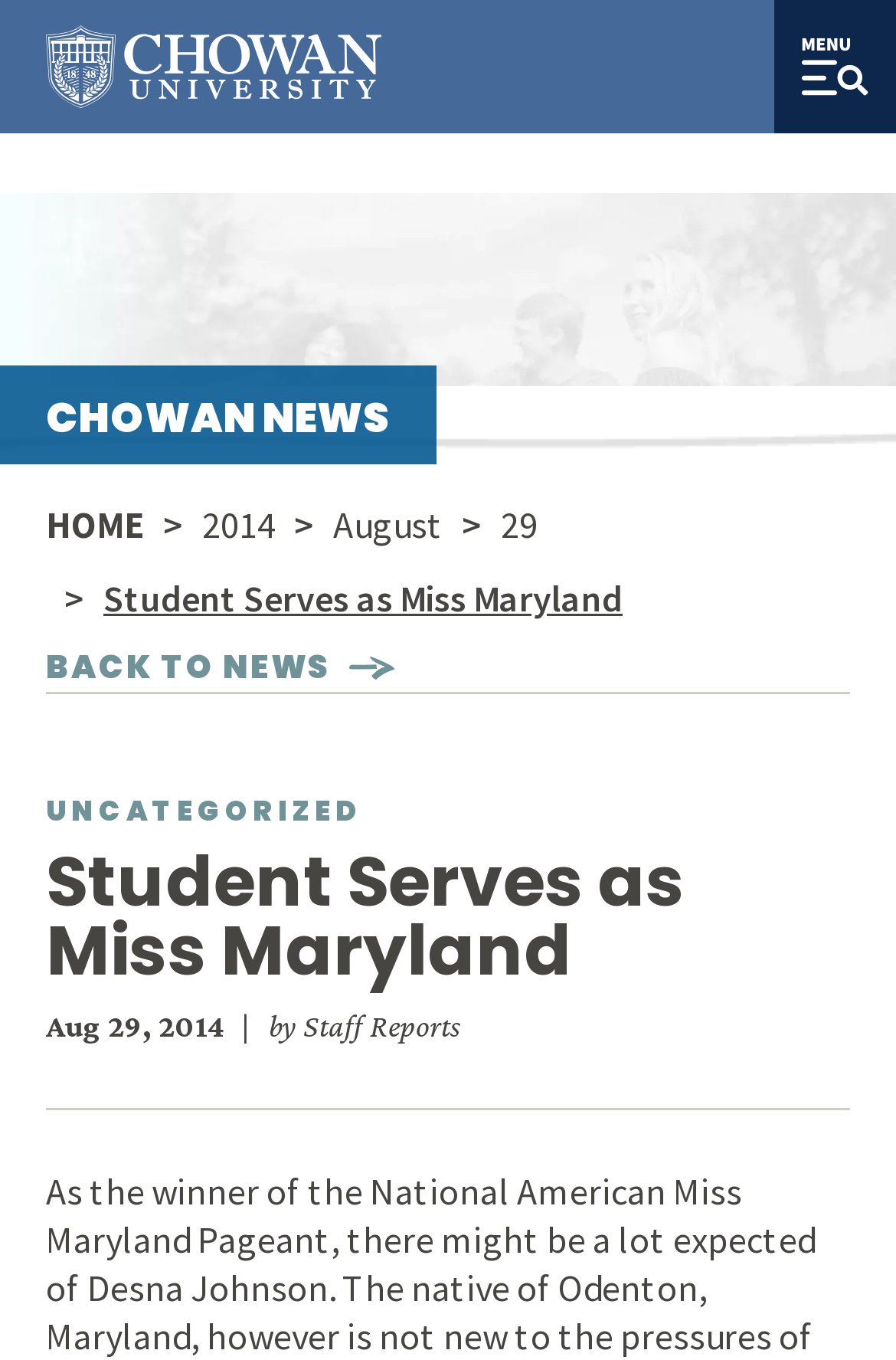Given the webpage screenshot, identify the bounding box of the UI element that matches this description: "August".

[0.372, 0.358, 0.495, 0.412]